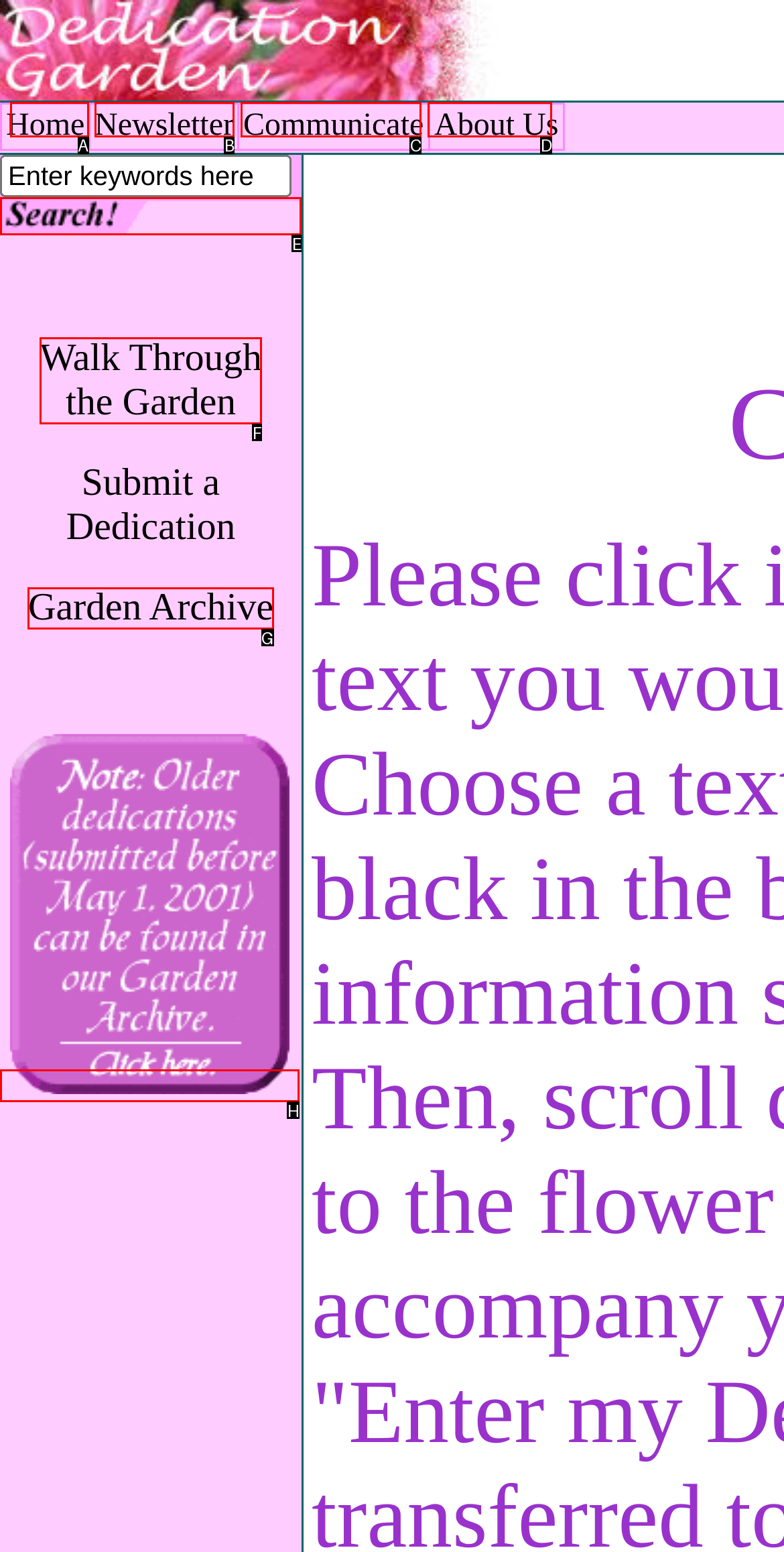Determine the letter of the element I should select to fulfill the following instruction: visit the garden archive. Just provide the letter.

H